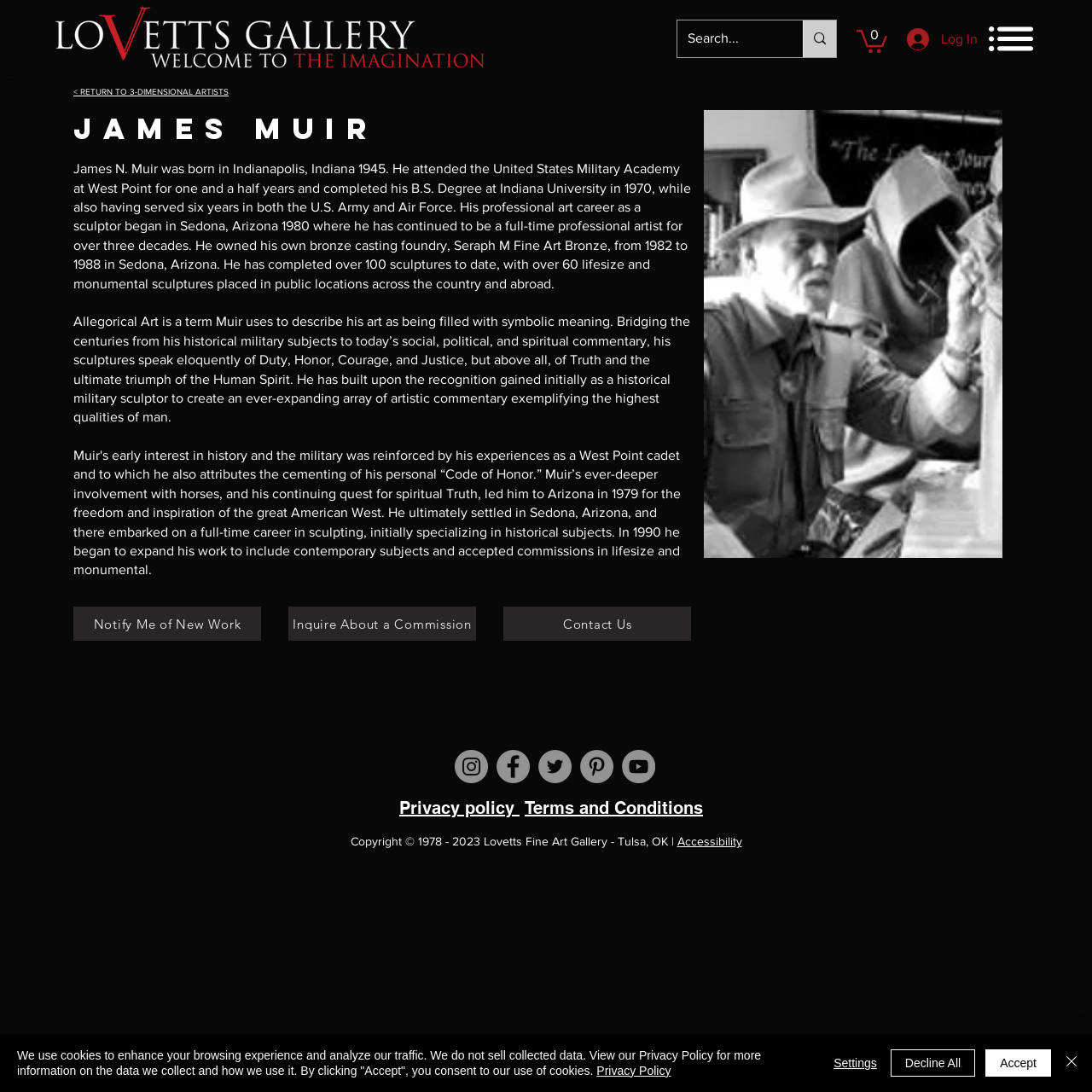Could you provide the bounding box coordinates for the portion of the screen to click to complete this instruction: "Inquire about a commission"?

[0.264, 0.556, 0.436, 0.587]